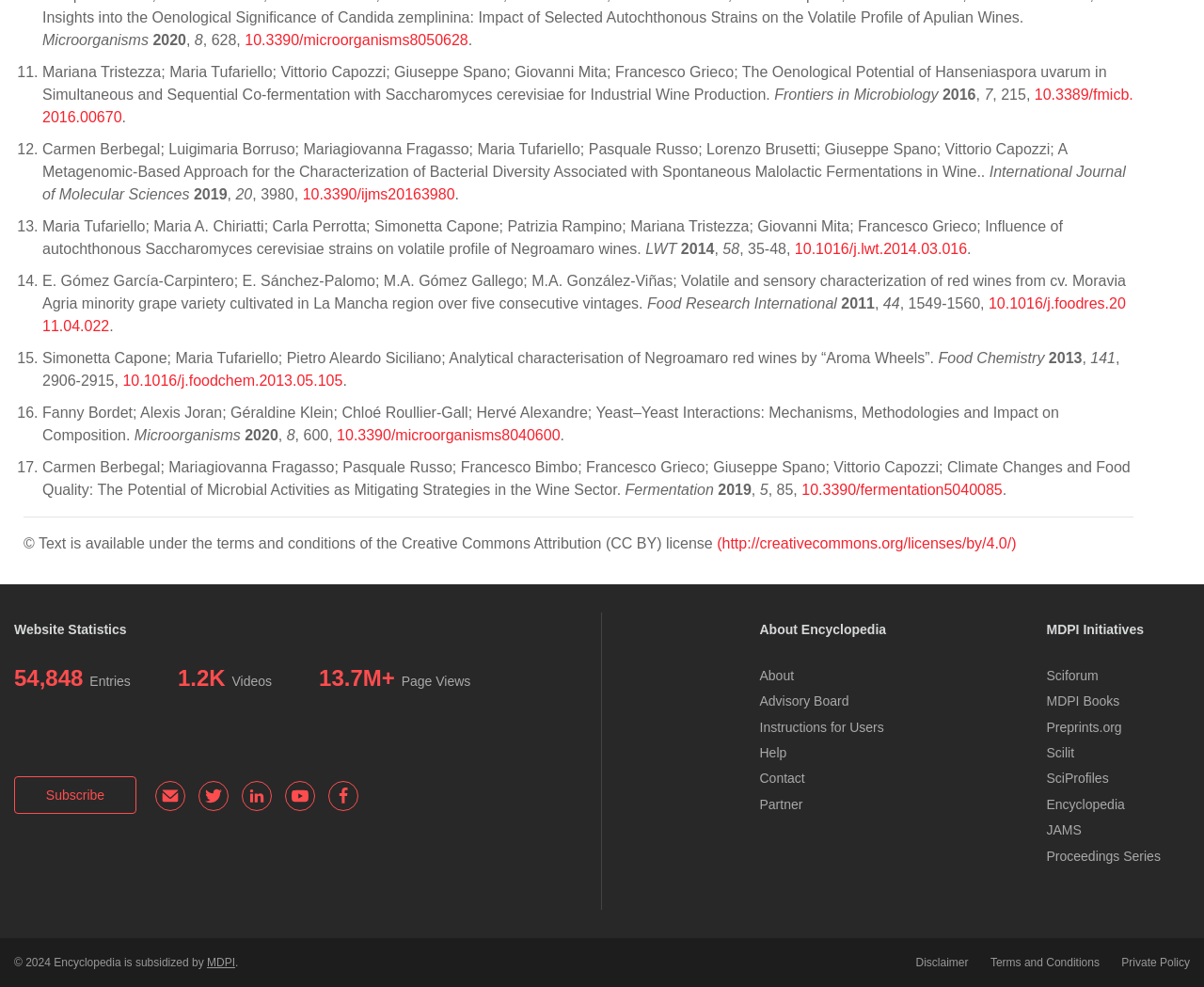Indicate the bounding box coordinates of the element that needs to be clicked to satisfy the following instruction: "Read article 16". The coordinates should be four float numbers between 0 and 1, i.e., [left, top, right, bottom].

[0.035, 0.41, 0.88, 0.449]